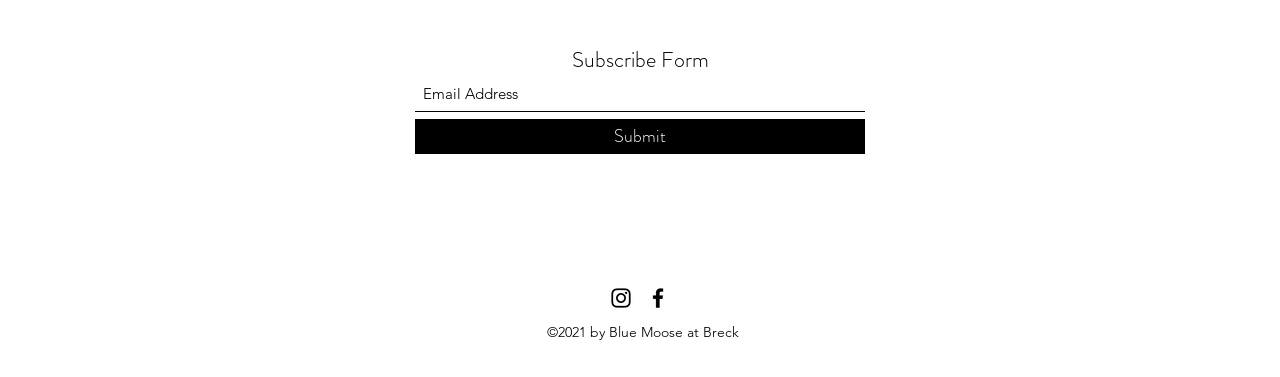How many social media links are available?
Based on the image, answer the question with a single word or brief phrase.

2